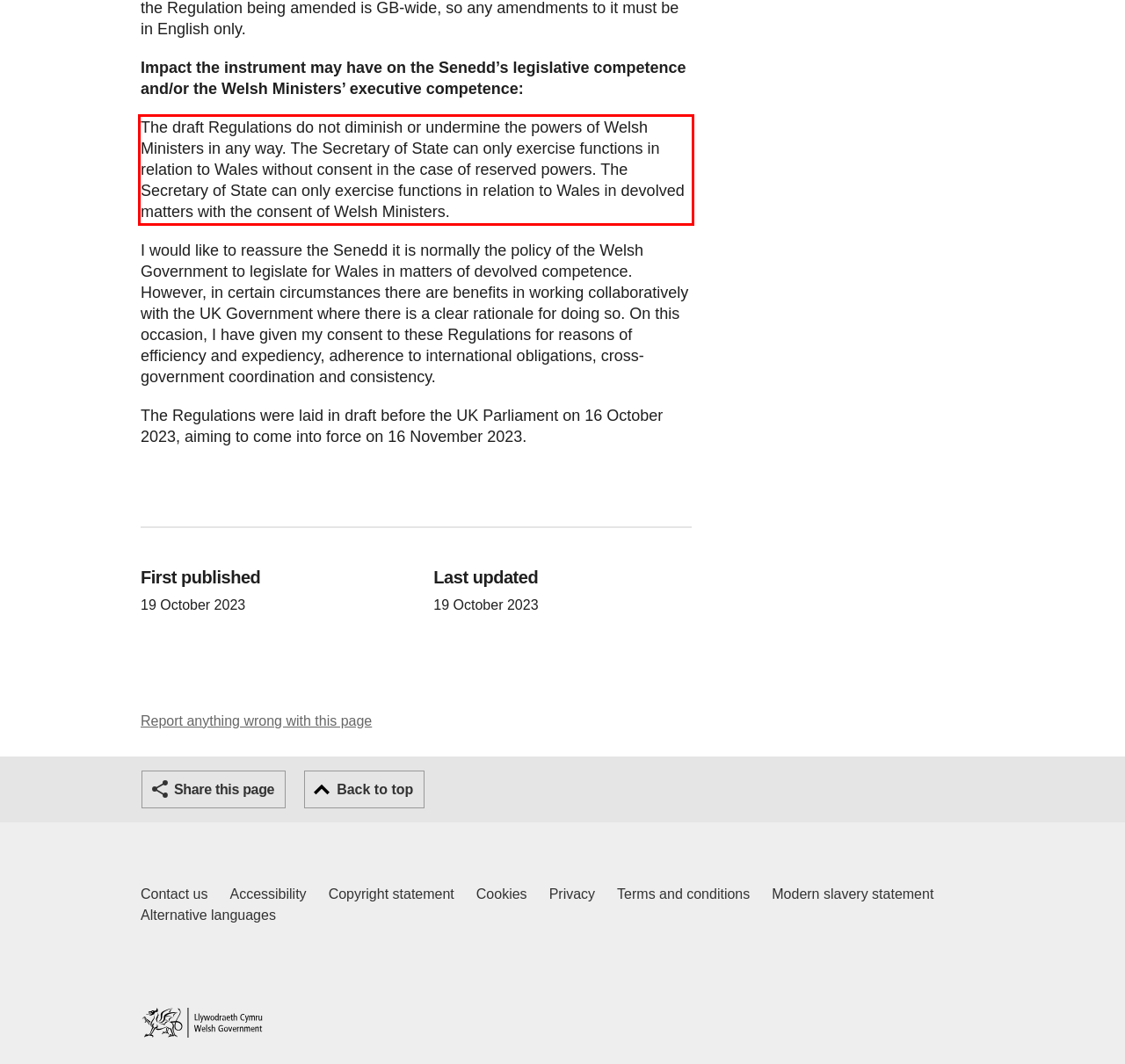You are presented with a webpage screenshot featuring a red bounding box. Perform OCR on the text inside the red bounding box and extract the content.

The draft Regulations do not diminish or undermine the powers of Welsh Ministers in any way. The Secretary of State can only exercise functions in relation to Wales without consent in the case of reserved powers. The Secretary of State can only exercise functions in relation to Wales in devolved matters with the consent of Welsh Ministers.